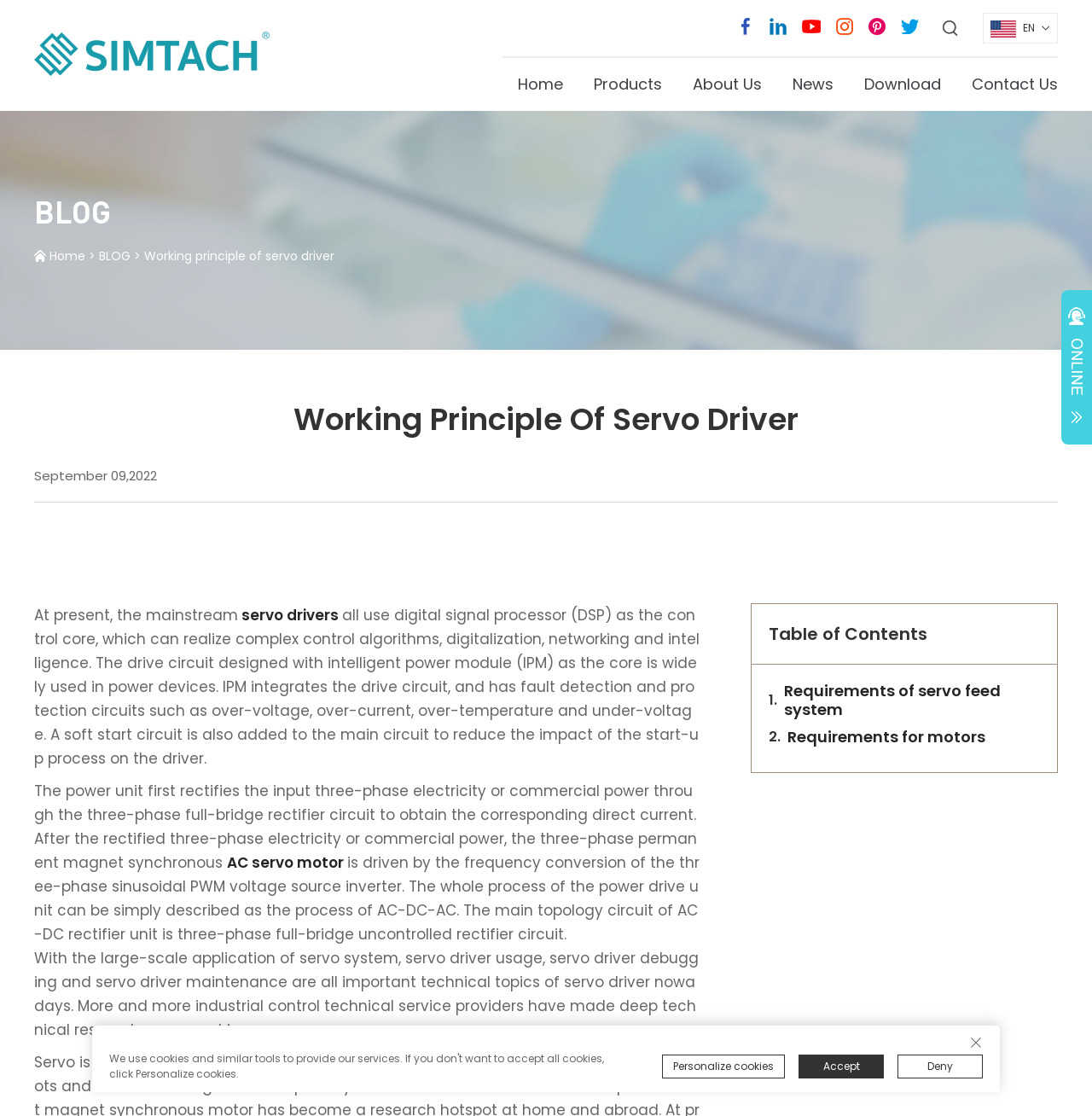Describe all the visual and textual components of the webpage comprehensively.

The webpage is about the working principle of servo drivers, specifically discussing their control core, drive circuit, and power unit. At the top left, there is a logo with a link and an image. To the right of the logo, there are several links, including "Home", "Products", "About Us", "News", "Download", and "Contact Us". 

Below the top navigation bar, there is a heading "BLOG" followed by a series of links, including "Home", "BLOG", and "Working principle of servo driver". 

The main content of the webpage starts with a heading "Working Principle Of Servo Driver" followed by a date "September 09, 2022". The text explains that mainstream servo drivers use digital signal processors as their control core and that the drive circuit is designed with intelligent power modules. The text also describes the power unit, which rectifies input three-phase electricity or commercial power and drives the AC servo motor through frequency conversion.

There are several links within the text, including "servo drivers", "AC servo motor", and links to specific requirements for servo feed systems and motors. 

To the right of the main content, there is a table of contents with links to different sections of the webpage. At the bottom of the webpage, there are buttons to personalize cookies, accept, or deny cookies.